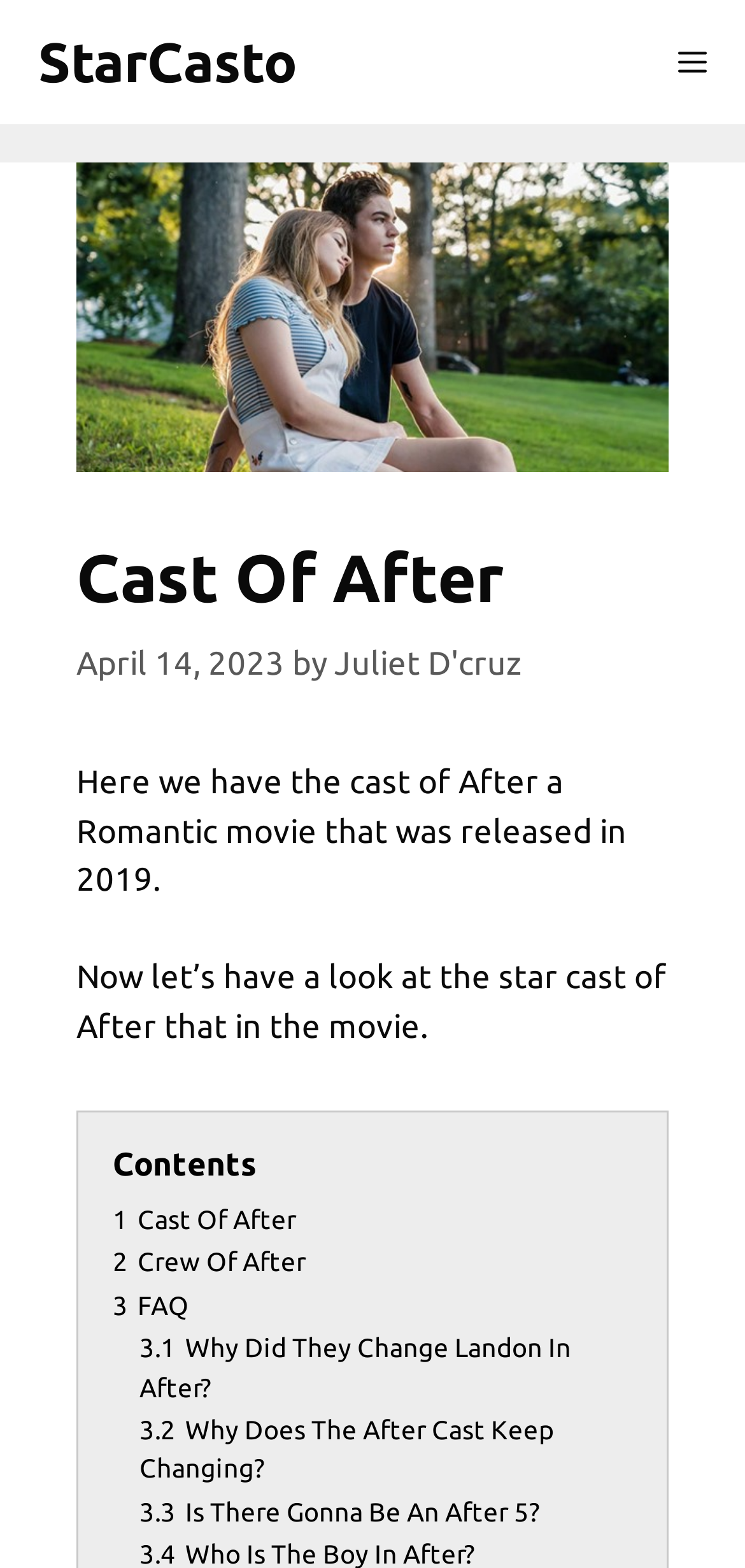Offer a detailed account of what is visible on the webpage.

The webpage is about the cast of the romantic movie "After" released in 2019. At the top left, there is a link to "StarCasto". On the top right, there is a button labeled "Menu" that controls a mobile menu. Below the menu button, there is a large image with the title "Cast Of After". 

Underneath the image, there is a header section with the title "Cast Of After" and a timestamp "April 14, 2023" by "Juliet D'cruz". The main content of the webpage starts with a paragraph that introduces the cast of the movie "After". 

Following the introduction, there is another paragraph that invites readers to explore the star cast of the movie. Below these paragraphs, there is a section with a title "Contents" that lists links to different sections of the webpage, including "Cast Of After", "Crew Of After", and "FAQ". 

The FAQ section has three sub-links, each addressing a specific question about the movie, such as why the cast changed, why the cast keeps changing, and whether there will be an "After 5".